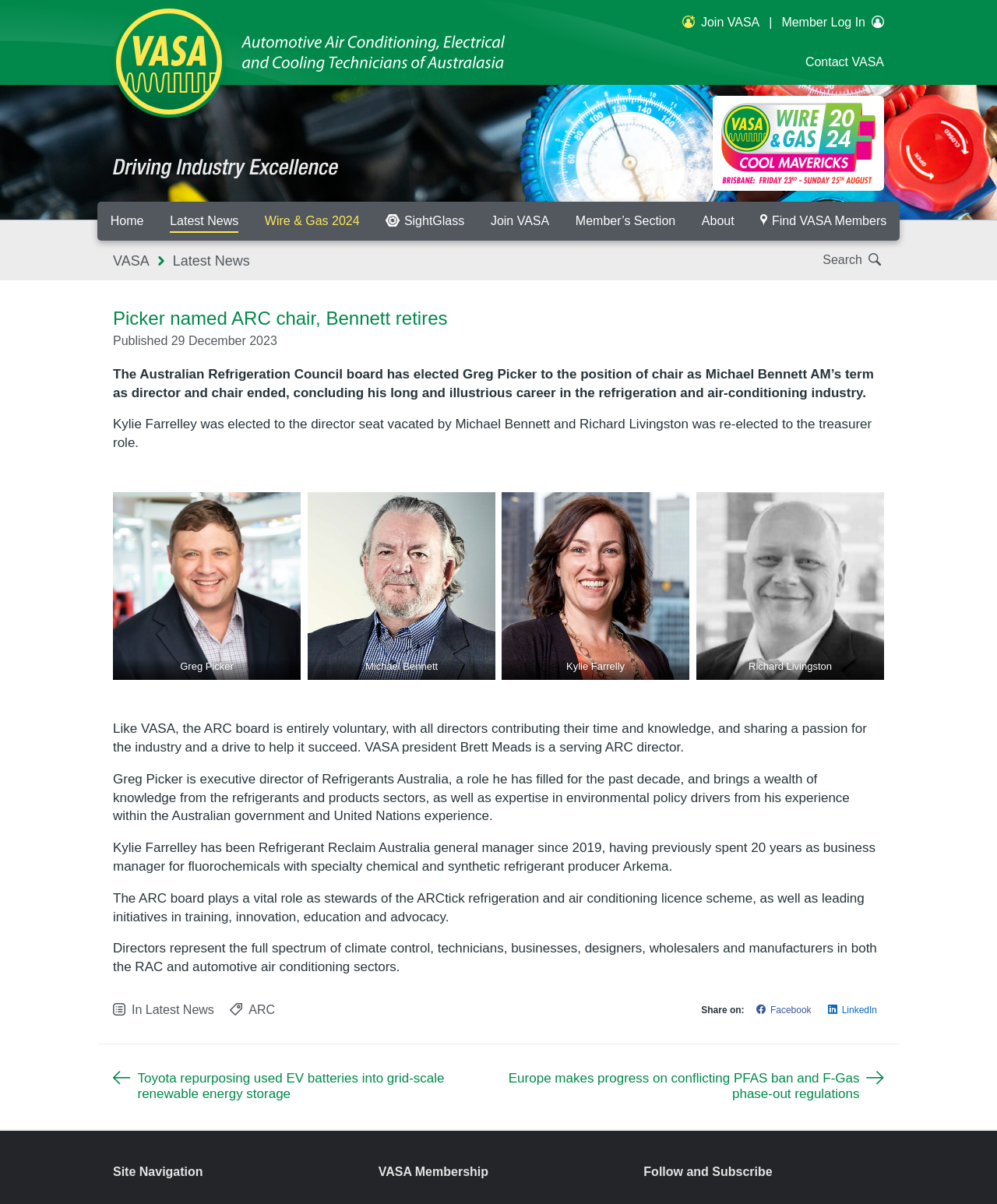Please specify the bounding box coordinates of the clickable section necessary to execute the following command: "View the 'Wire & Gas 2024' event".

[0.715, 0.08, 0.887, 0.159]